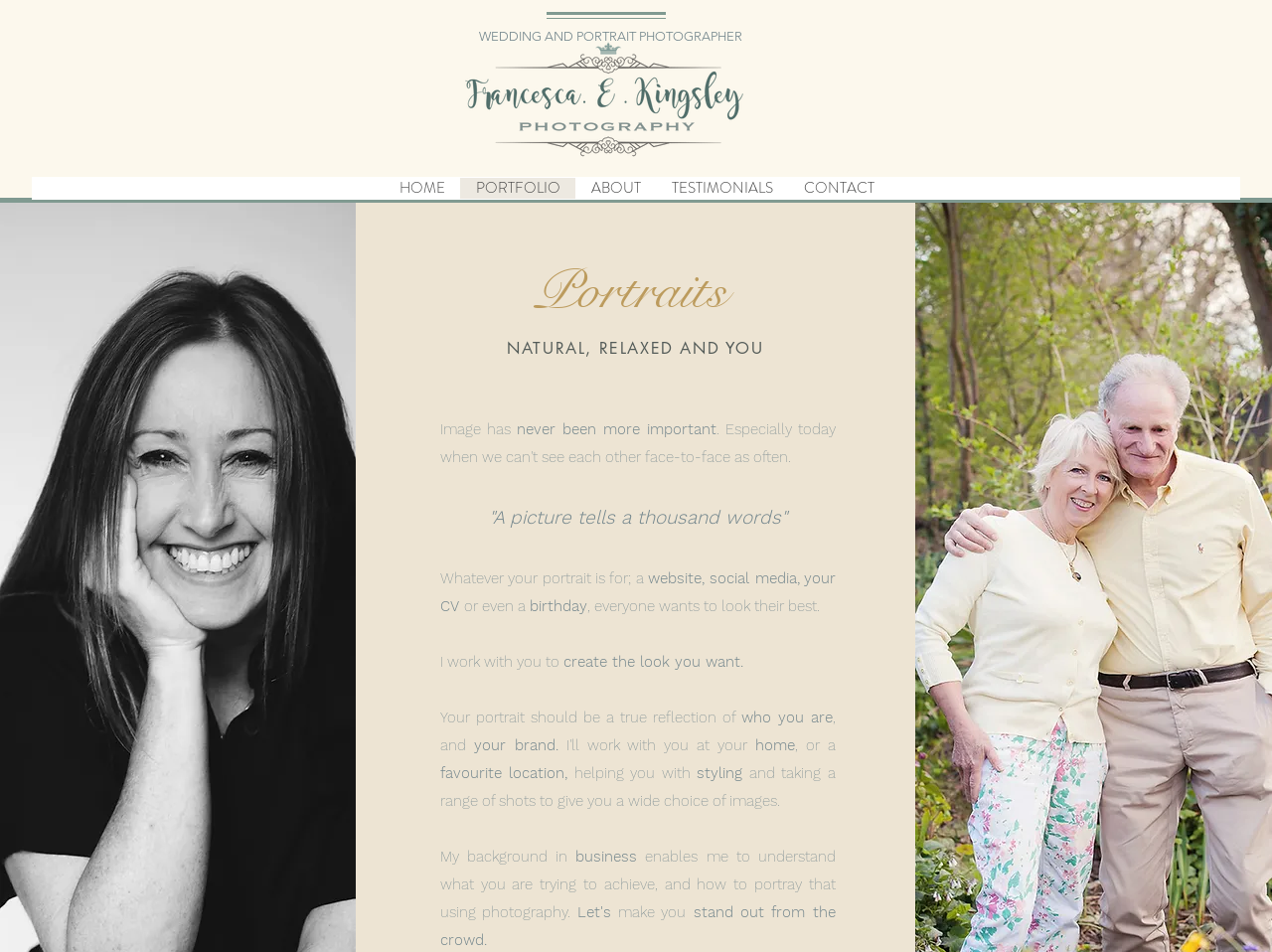Answer the question using only one word or a concise phrase: What is the goal of the photographer's work?

To make clients stand out